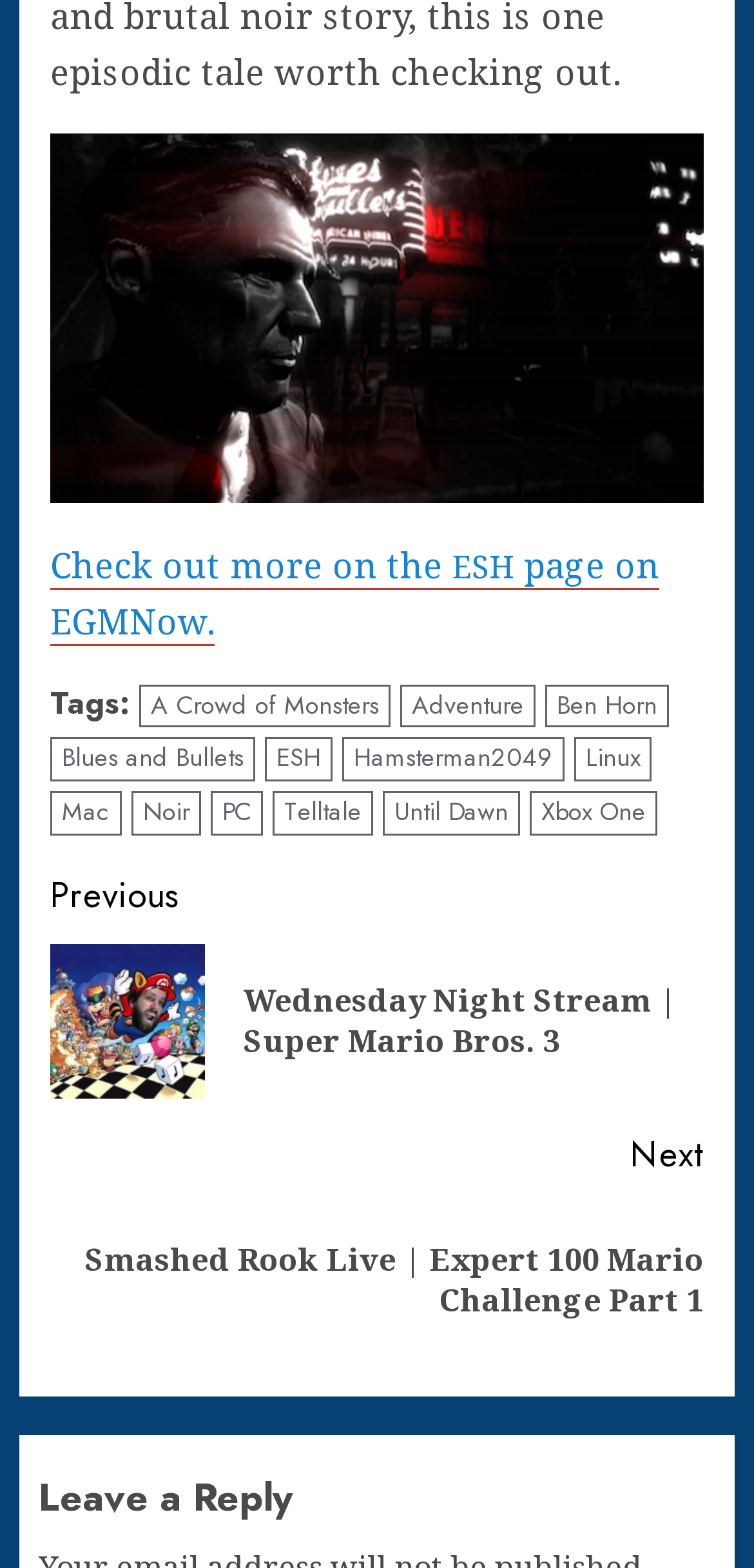Point out the bounding box coordinates of the section to click in order to follow this instruction: "Click on the link to view the next post about Smashed Rook Live.".

[0.067, 0.719, 0.933, 0.866]